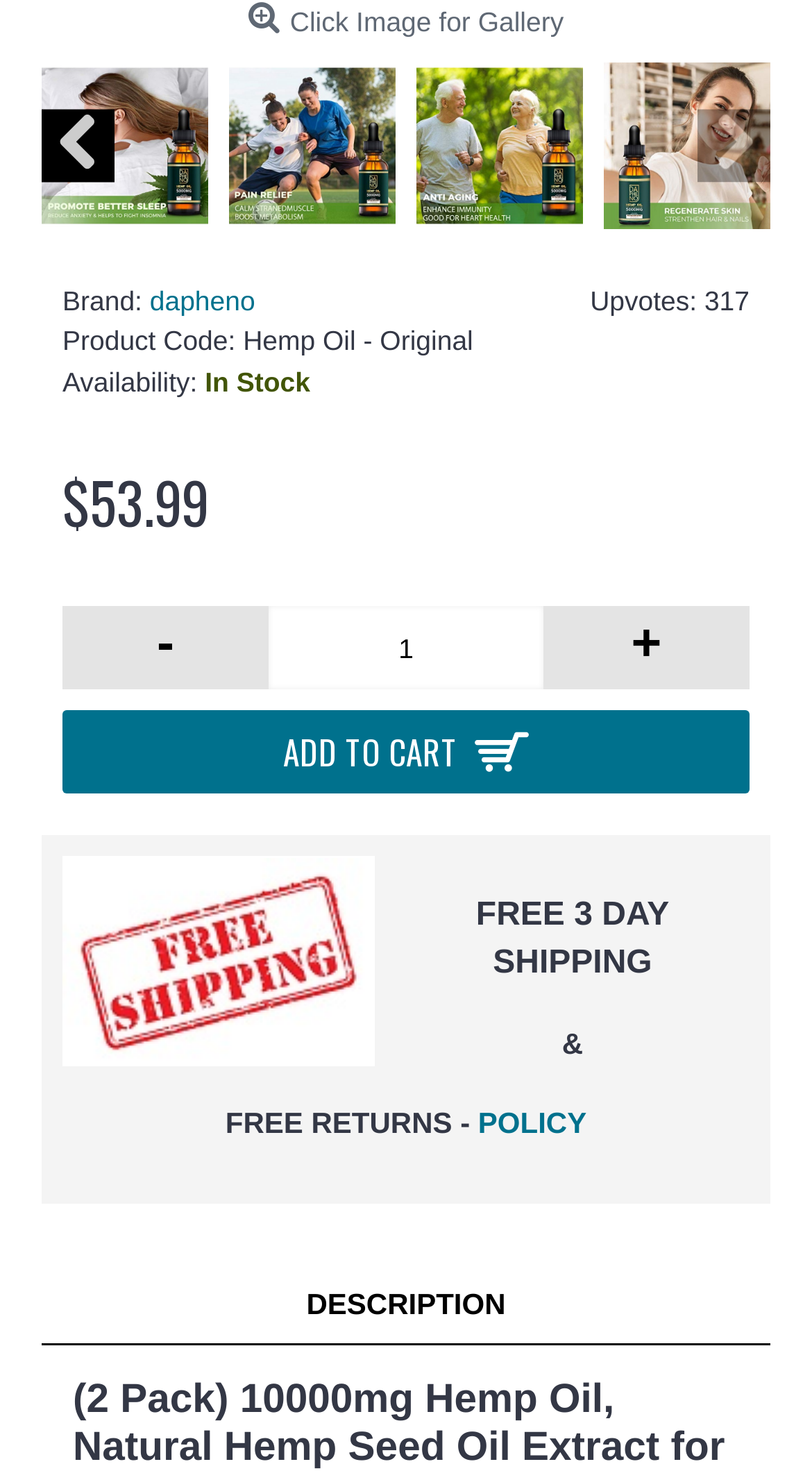For the element described, predict the bounding box coordinates as (top-left x, top-left y, bottom-right x, bottom-right y). All values should be between 0 and 1. Element description: +

[0.669, 0.41, 0.923, 0.466]